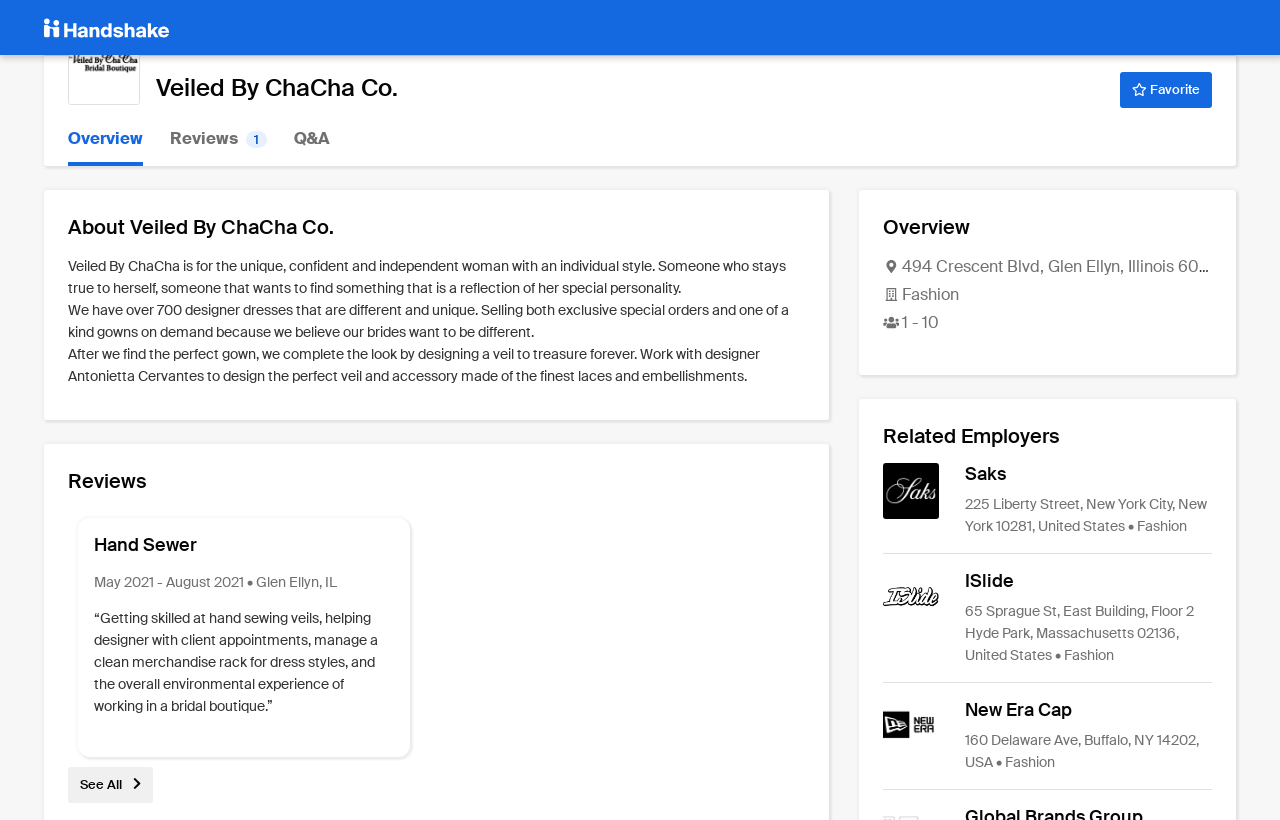Specify the bounding box coordinates of the area to click in order to execute this command: 'Click on the 'Overview' link'. The coordinates should consist of four float numbers ranging from 0 to 1, and should be formatted as [left, top, right, bottom].

[0.053, 0.136, 0.112, 0.202]